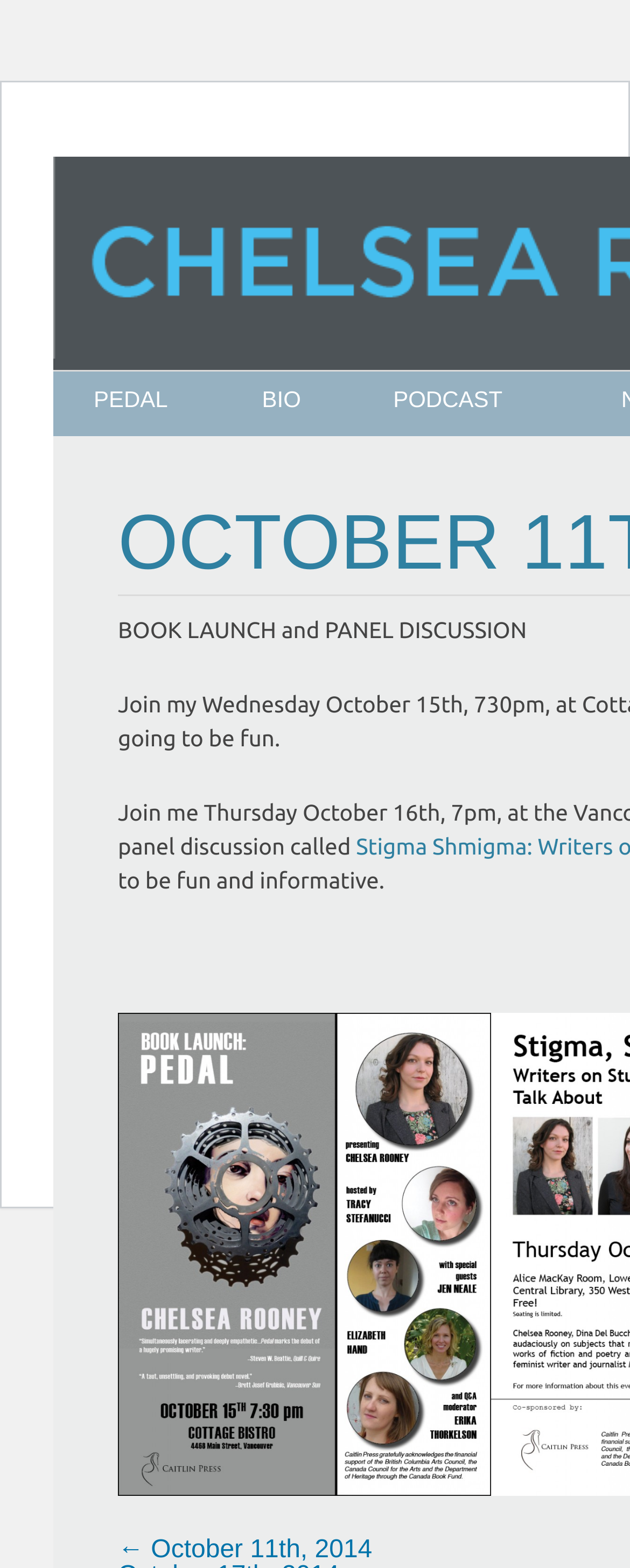Respond to the question below with a single word or phrase:
How many images are on the page?

1